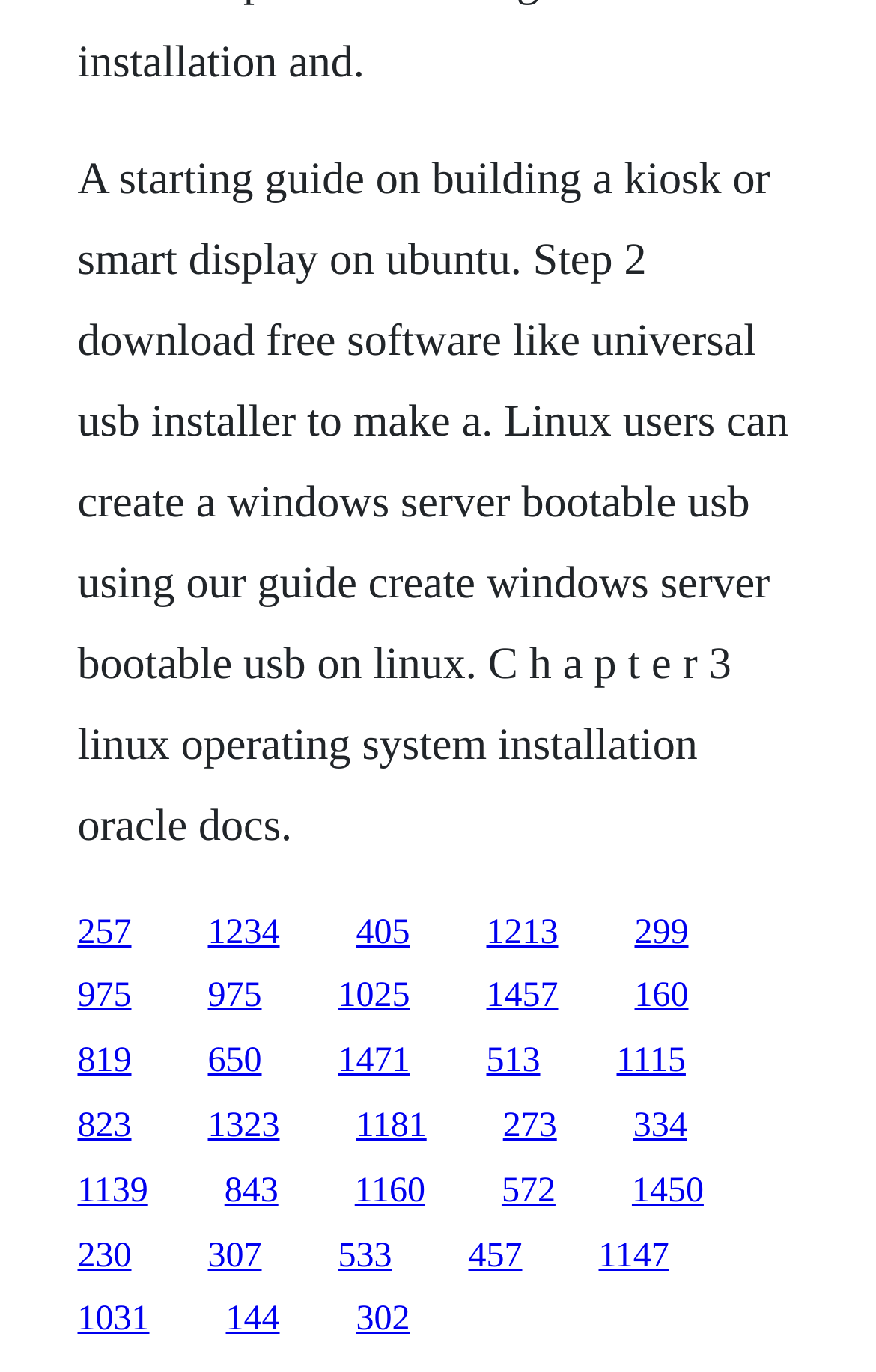Please identify the bounding box coordinates of the area that needs to be clicked to fulfill the following instruction: "Explore the link related to Oracle Docs."

[0.406, 0.665, 0.468, 0.693]